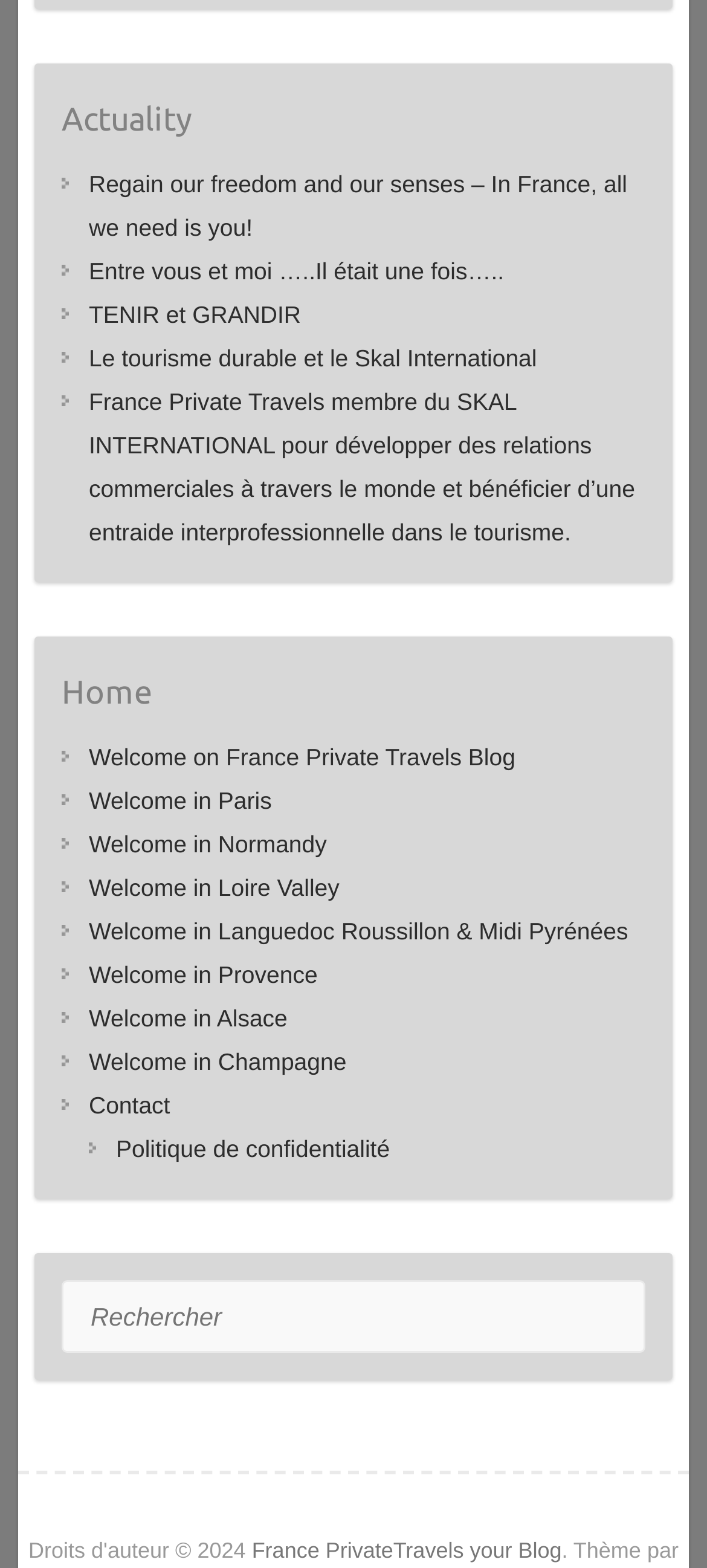By analyzing the image, answer the following question with a detailed response: What organization is France Private Travels a member of?

I found the answer by looking at the link 'France Private Travels membre du SKAL INTERNATIONAL pour développer des relations commerciales à travers le monde et bénéficier d’une entraide interprofessionnelle dans le tourisme.' which is located in the first complementary section of the webpage.